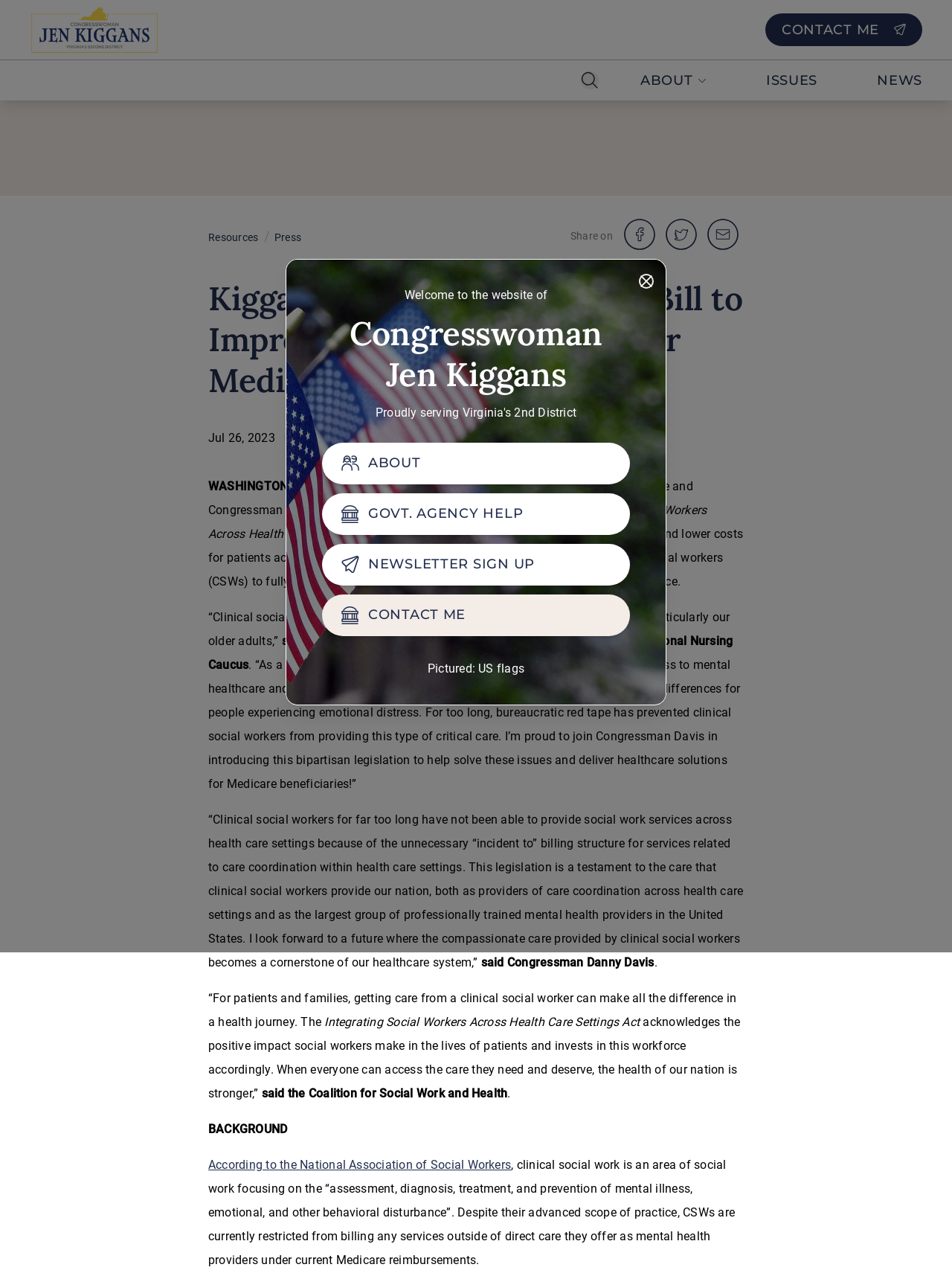Please find the main title text of this webpage.

Welcome to the website of